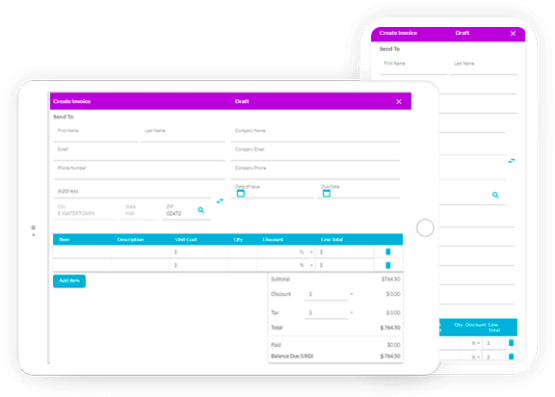What color is used to enhance visual appeal and user engagement?
Based on the screenshot, provide your answer in one word or phrase.

Vibrant purple